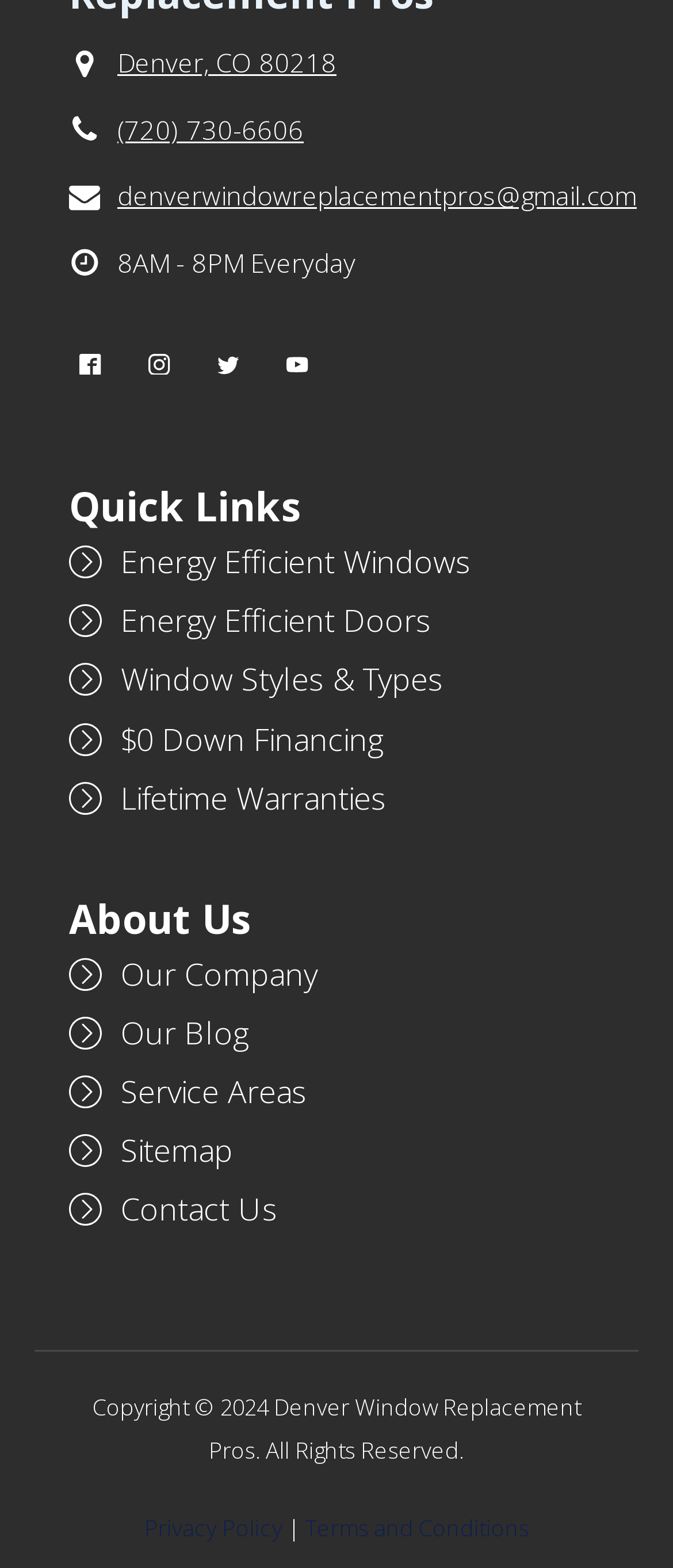How many social media links are there?
Based on the screenshot, give a detailed explanation to answer the question.

There are four social media links, namely 'Visit our Facebook', 'Visit our Instagram', 'Visit our Twitter', and 'Visit our YouTube channel', which can be found at the top of the webpage.